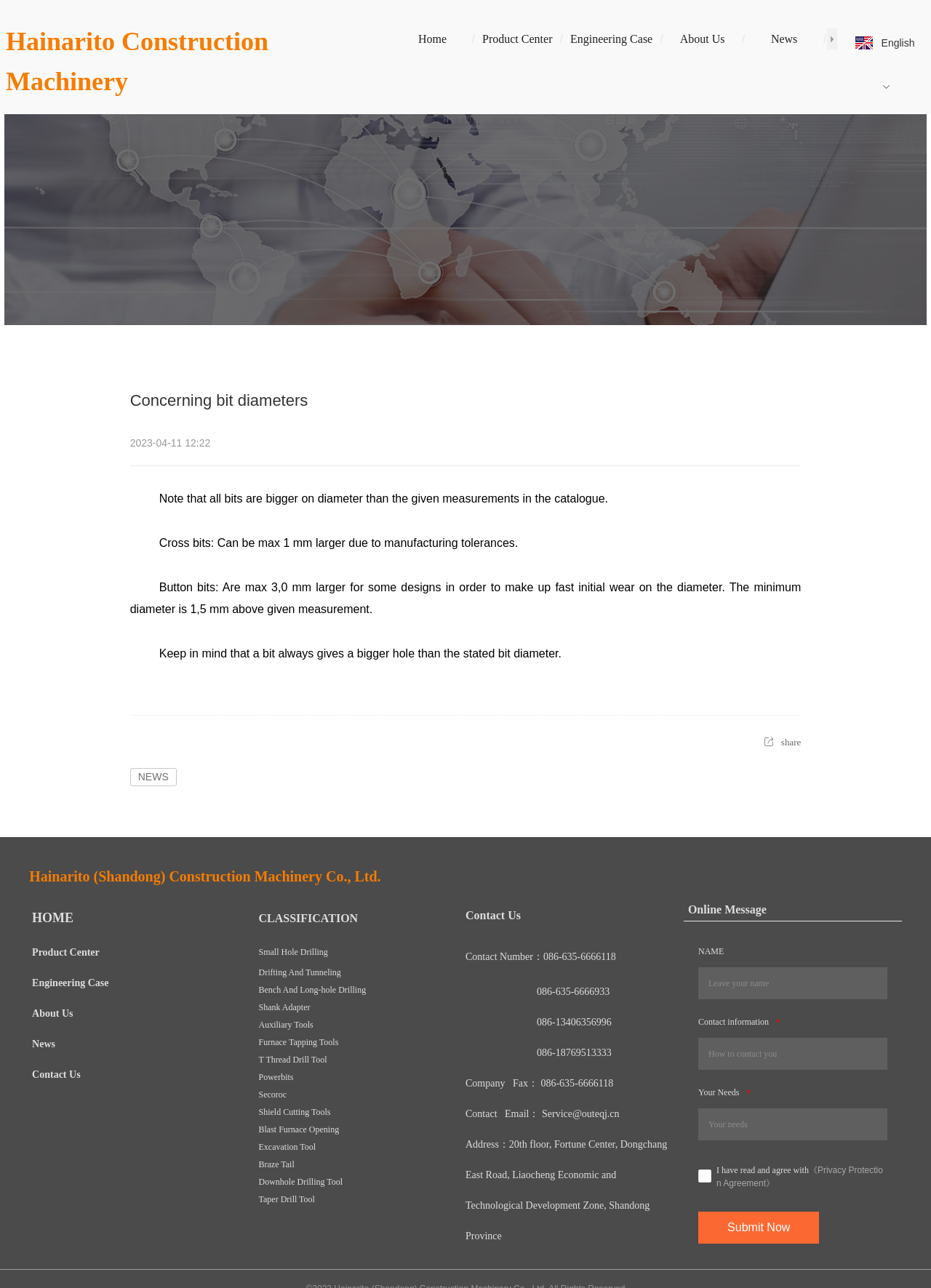Show the bounding box coordinates for the HTML element as described: "placeholder="How to contact you"".

[0.75, 0.806, 0.953, 0.83]